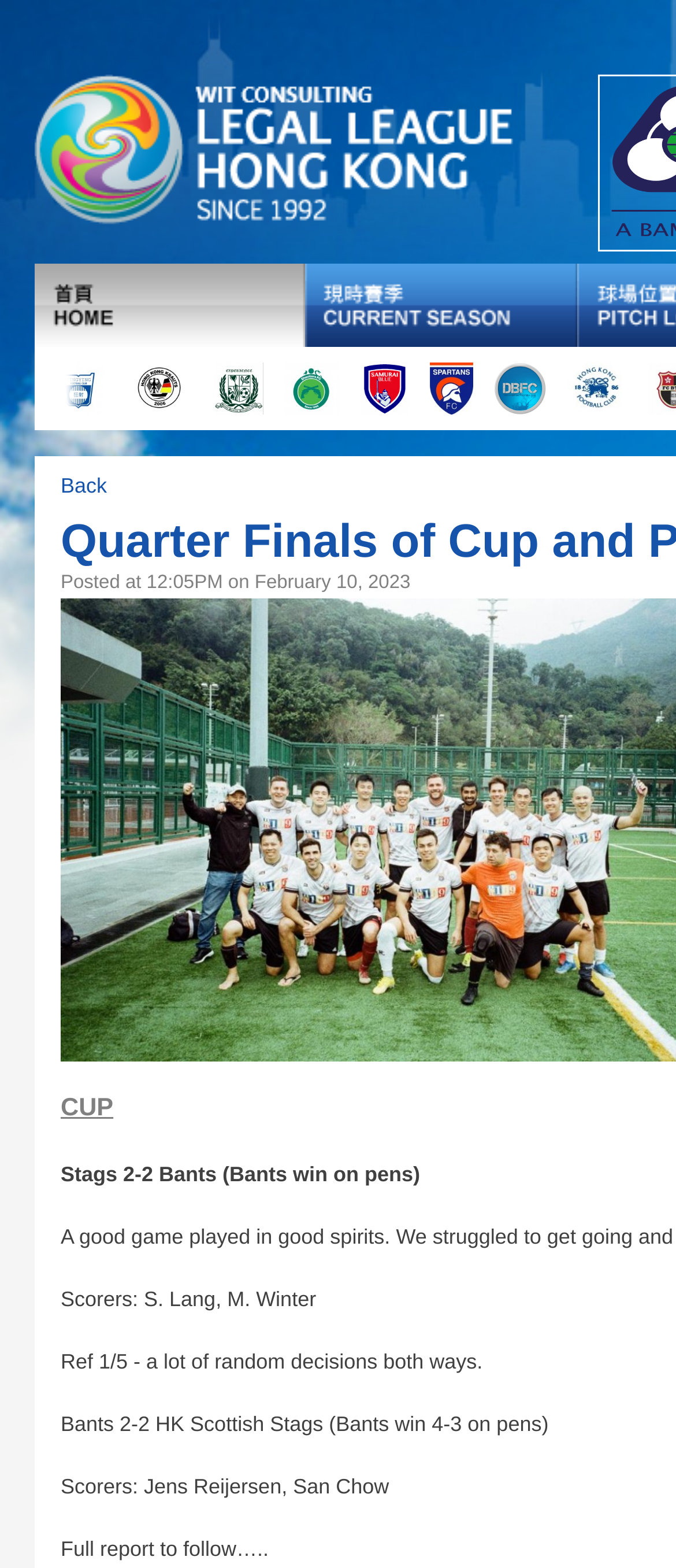Pinpoint the bounding box coordinates of the element to be clicked to execute the instruction: "visit USRC 1911".

[0.031, 0.256, 0.103, 0.268]